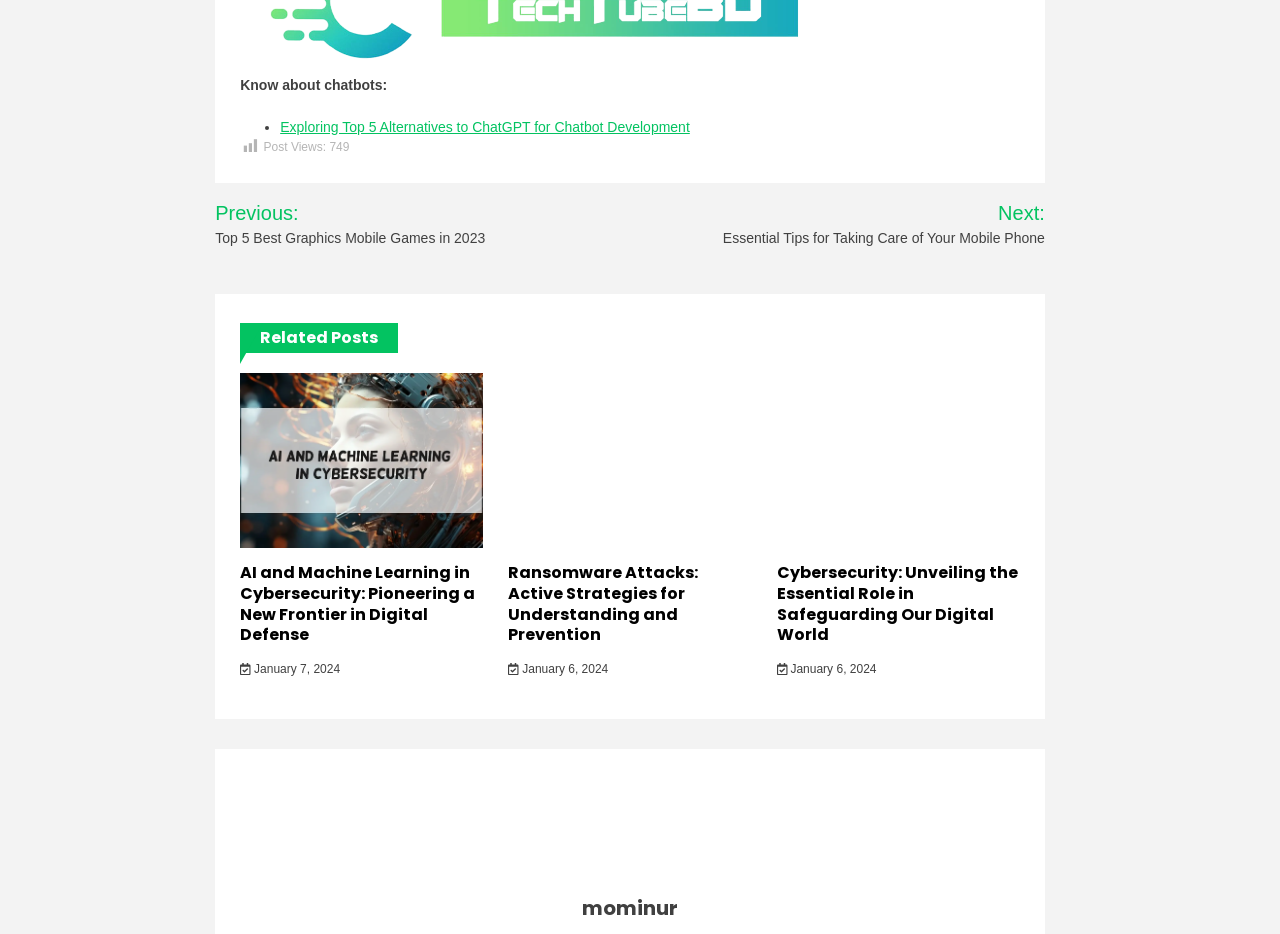Please provide the bounding box coordinates for the element that needs to be clicked to perform the following instruction: "Learn about AI and machine learning in cybersecurity". The coordinates should be given as four float numbers between 0 and 1, i.e., [left, top, right, bottom].

[0.188, 0.399, 0.378, 0.587]